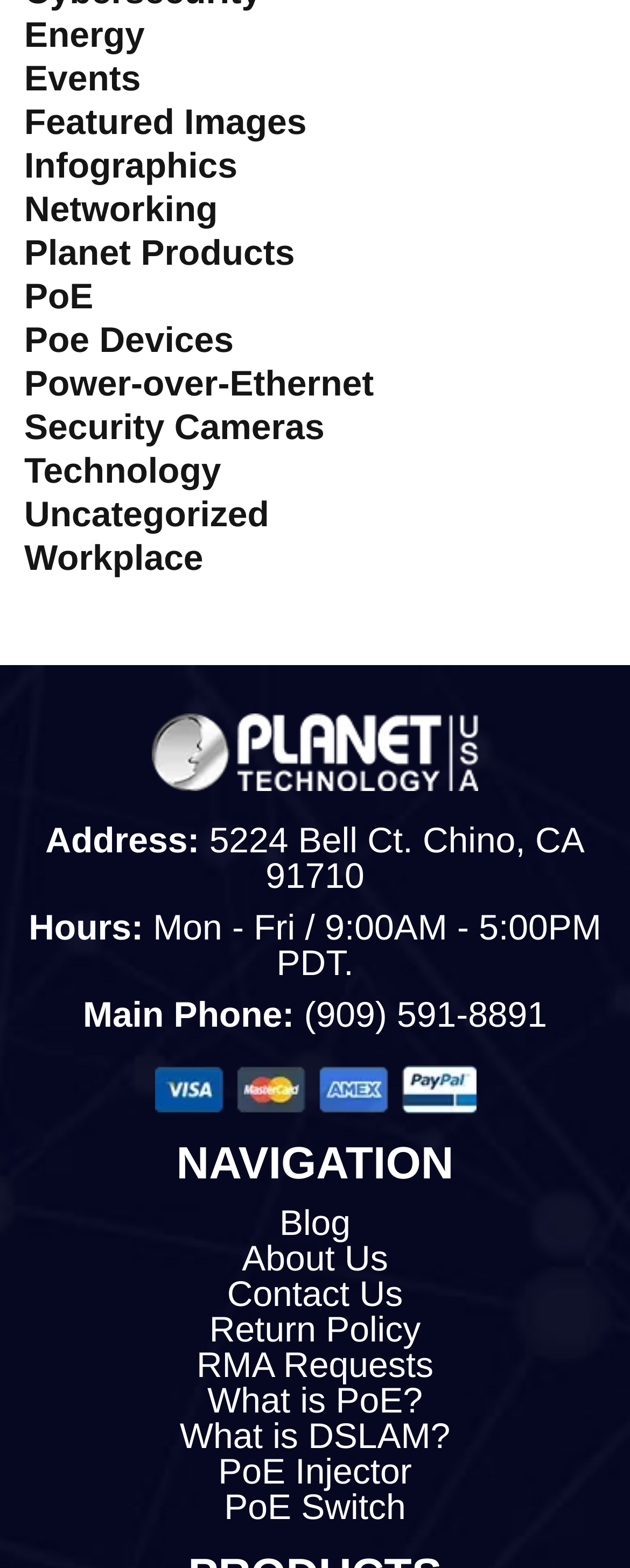Identify the bounding box coordinates of the area that should be clicked in order to complete the given instruction: "Click on Energy link". The bounding box coordinates should be four float numbers between 0 and 1, i.e., [left, top, right, bottom].

[0.038, 0.01, 0.23, 0.035]